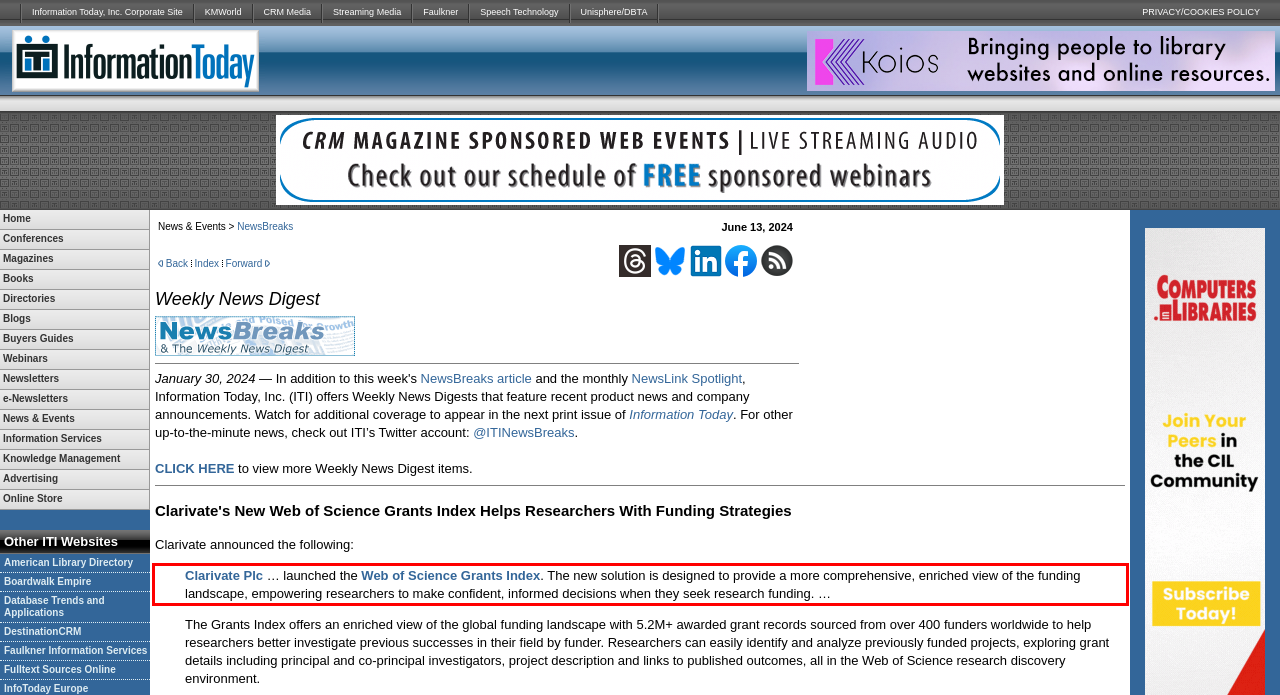Please examine the webpage screenshot and extract the text within the red bounding box using OCR.

Clarivate Plc … launched the Web of Science Grants Index. The new solution is designed to provide a more comprehensive, enriched view of the funding landscape, empowering researchers to make confident, informed decisions when they seek research funding. …